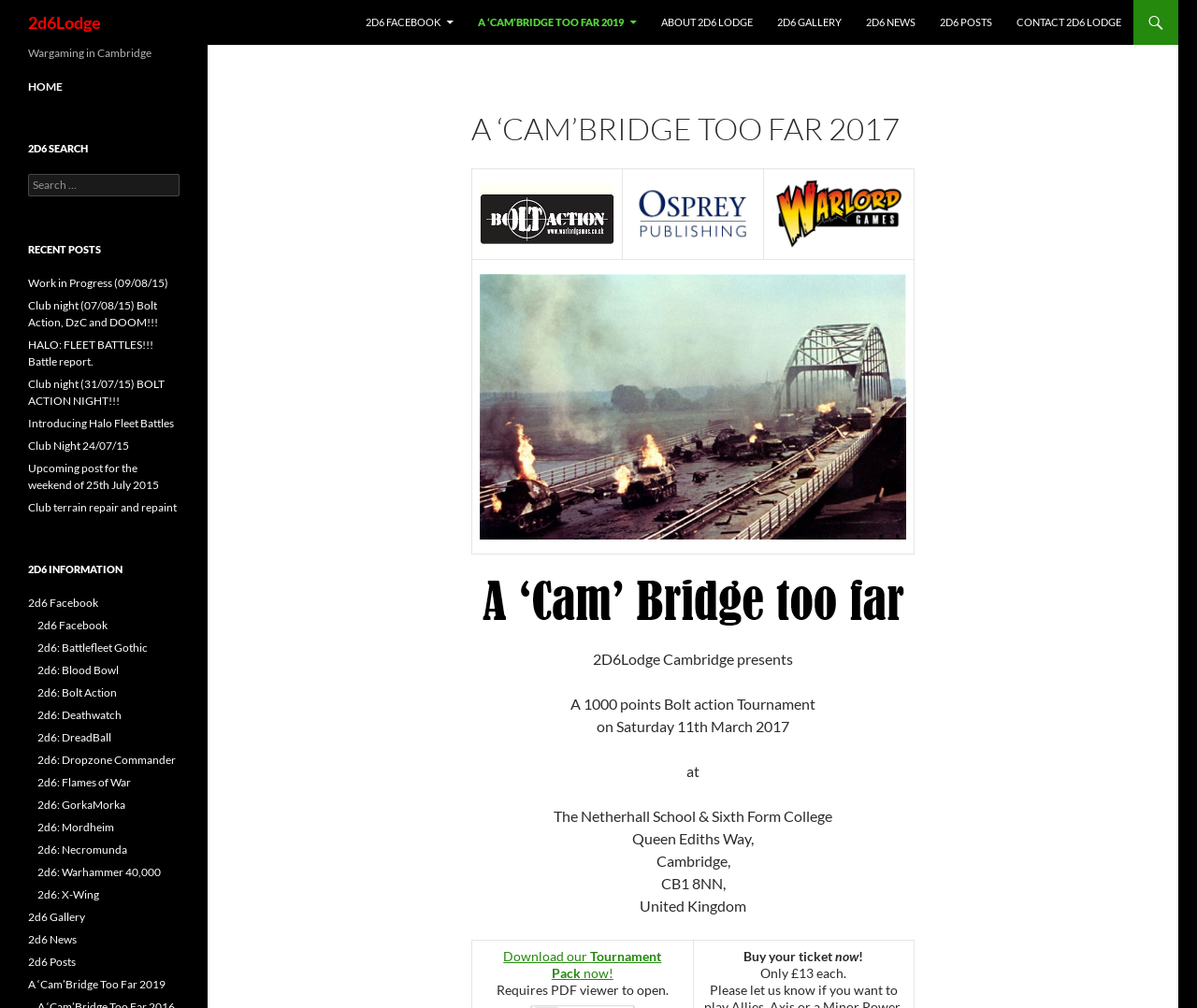Respond to the question with just a single word or phrase: 
What type of games are mentioned on the webpage?

Wargaming and tabletop games